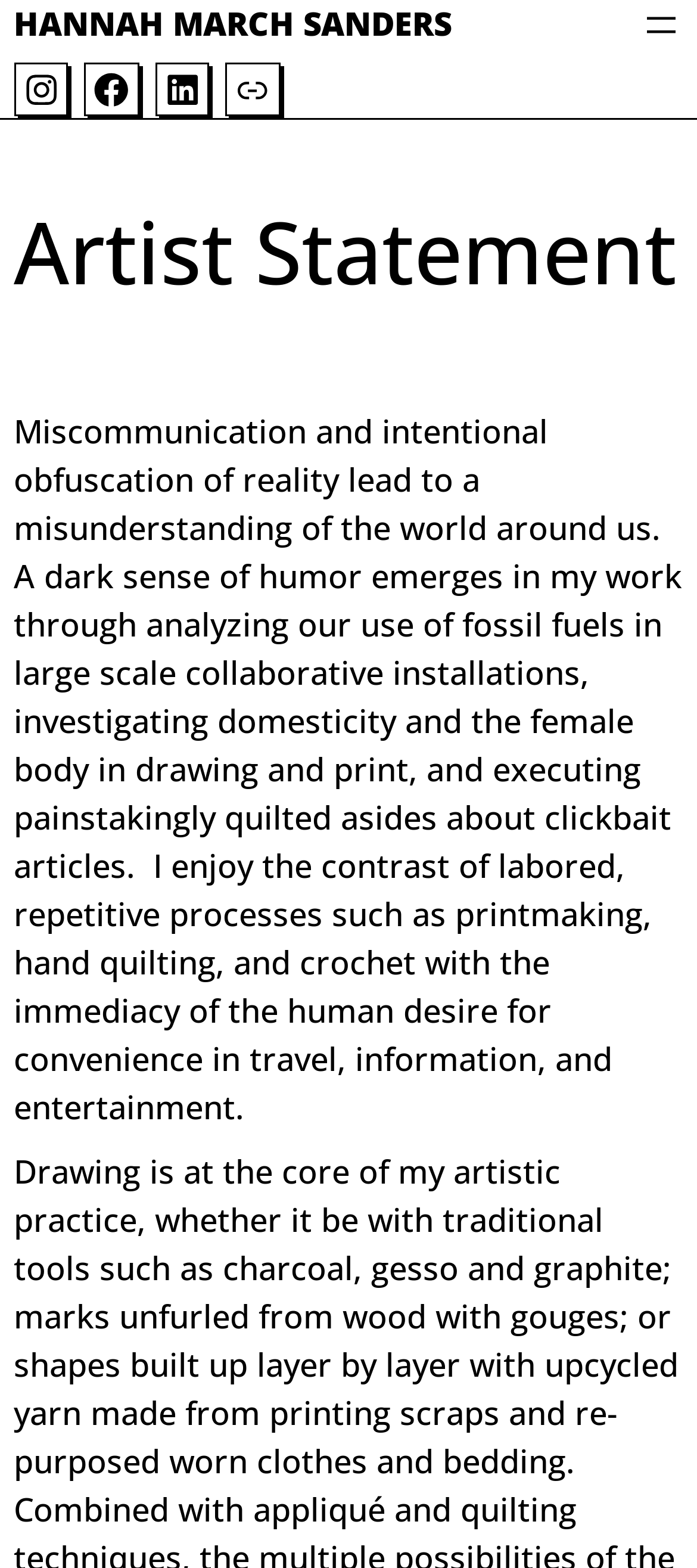What social media platforms are linked?
Use the screenshot to answer the question with a single word or phrase.

Instagram, Facebook, LinkedIn